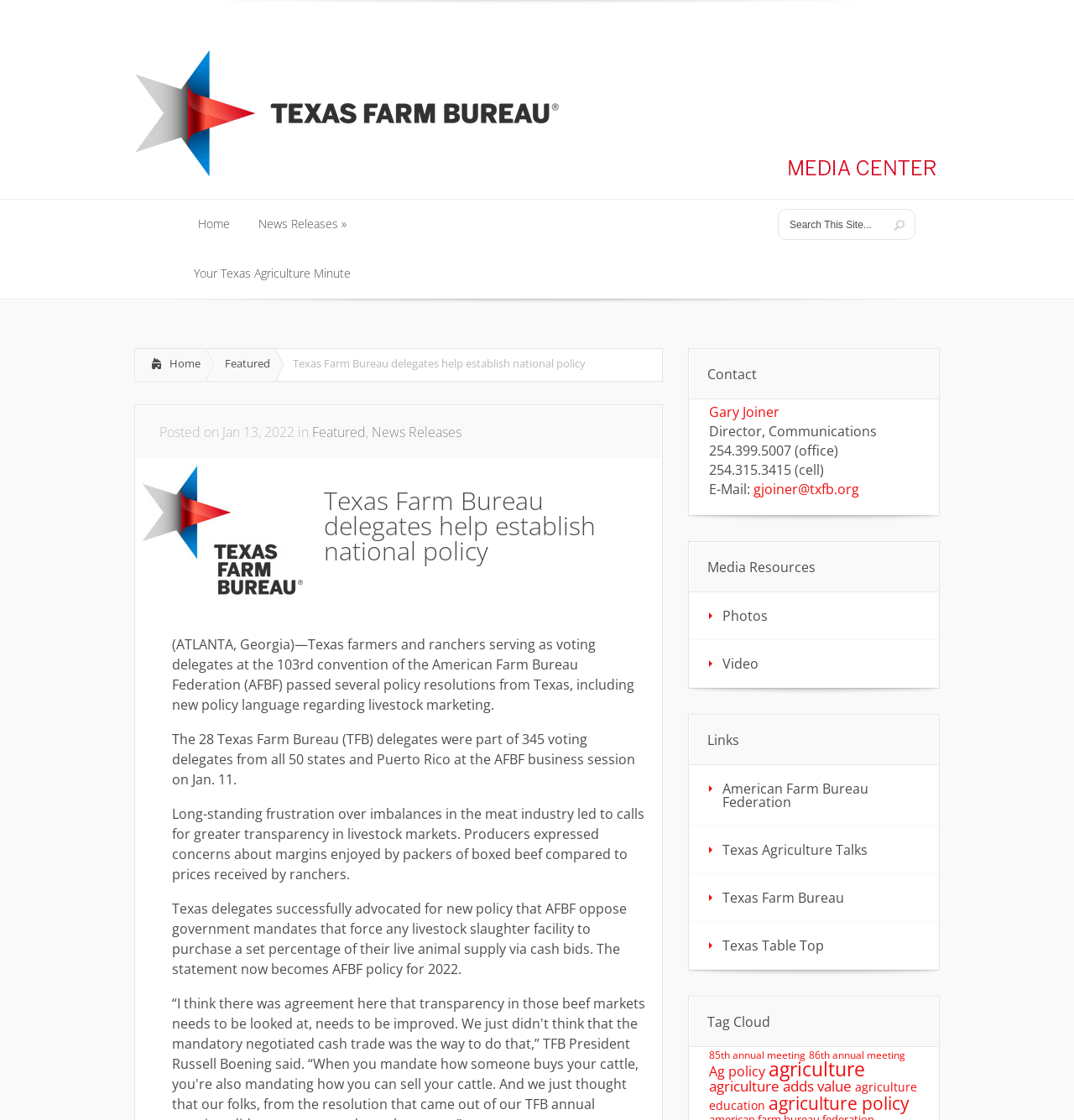Answer the following in one word or a short phrase: 
What is the date of the article?

Jan 13, 2022